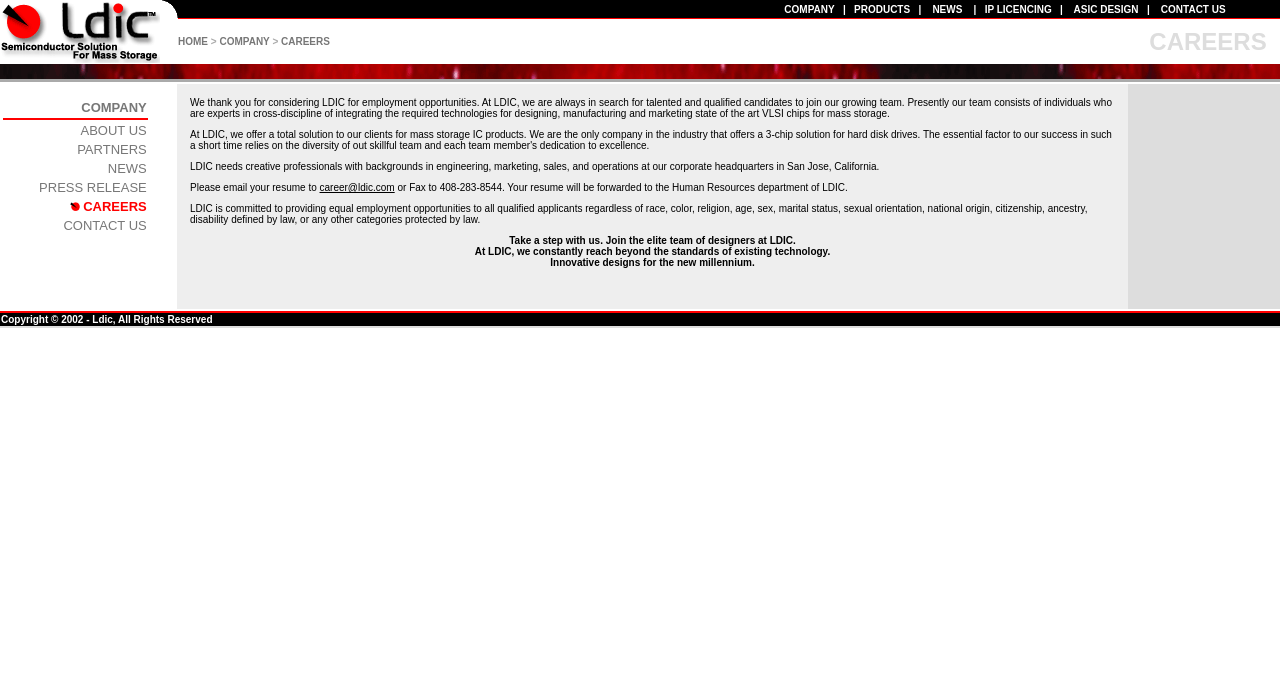Locate the bounding box coordinates for the element described below: "PARTNERS". The coordinates must be four float values between 0 and 1, formatted as [left, top, right, bottom].

[0.06, 0.206, 0.115, 0.223]